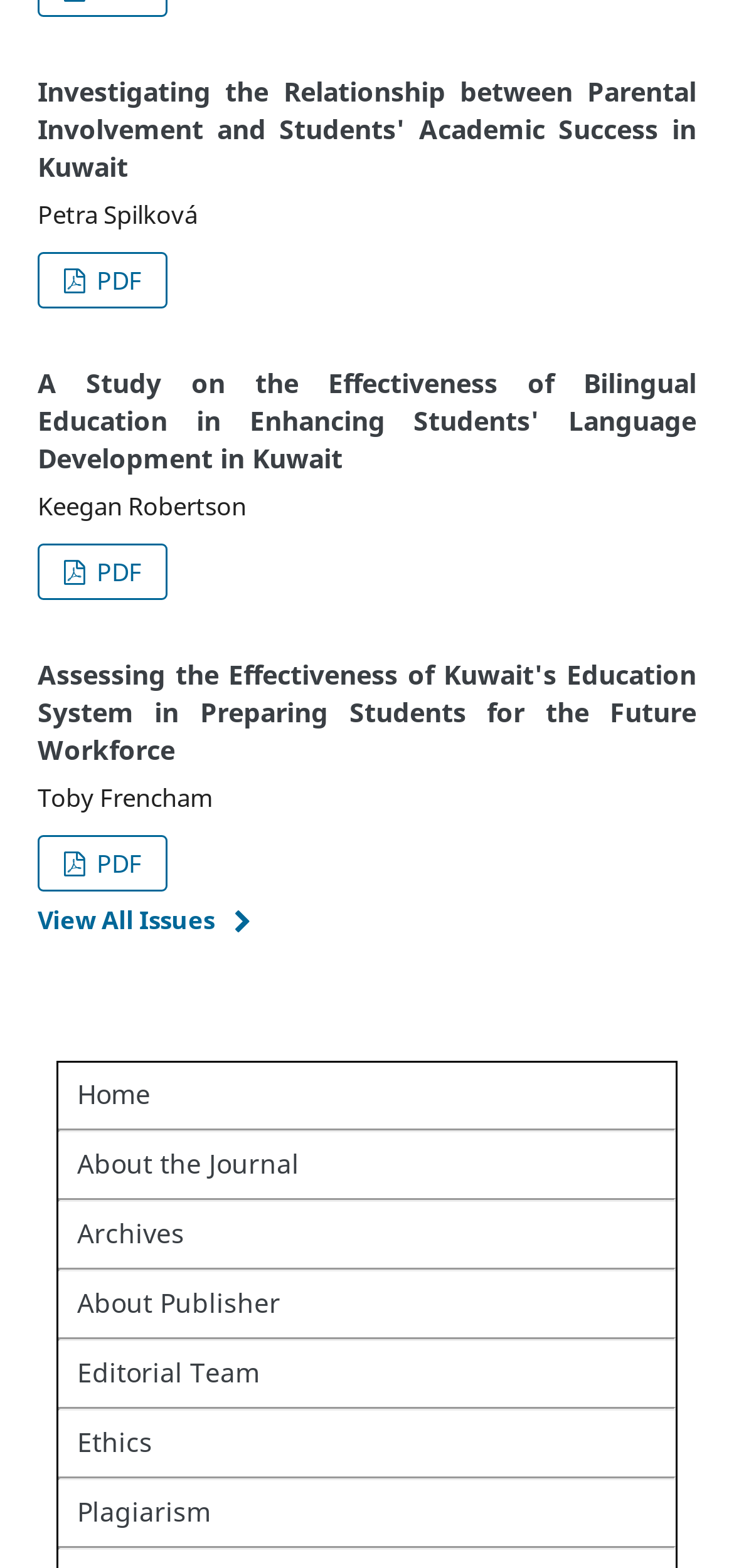Based on the image, give a detailed response to the question: How many navigation links are available at the bottom of the page?

There are 8 navigation links available at the bottom of the page, including 'Home', 'About the Journal', 'Archives', 'About Publisher', 'Editorial Team', 'Ethics', 'Plagiarism', and 'View All Issues'.